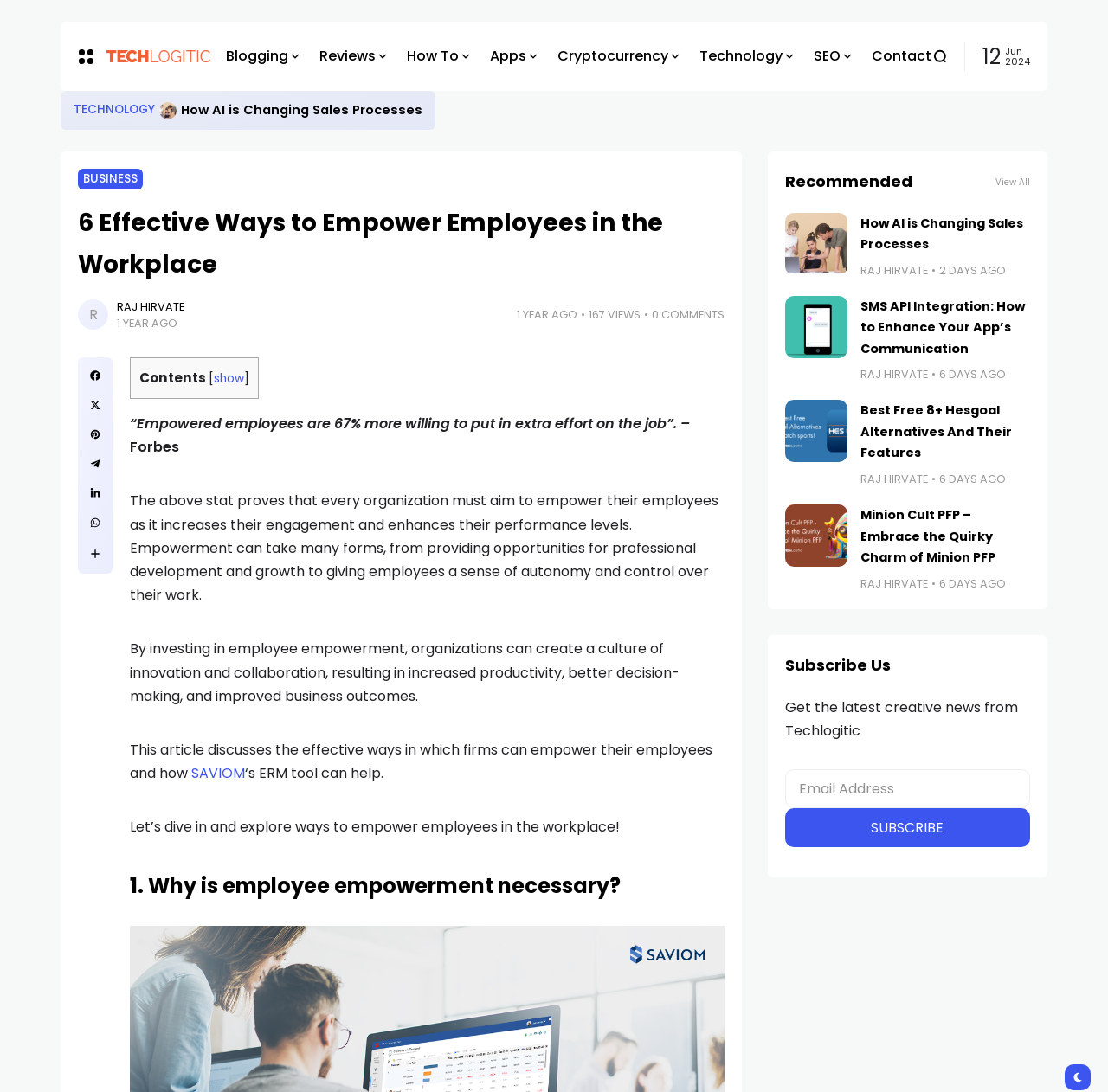Your task is to find and give the main heading text of the webpage.

6 Effective Ways to Empower Employees in the Workplace